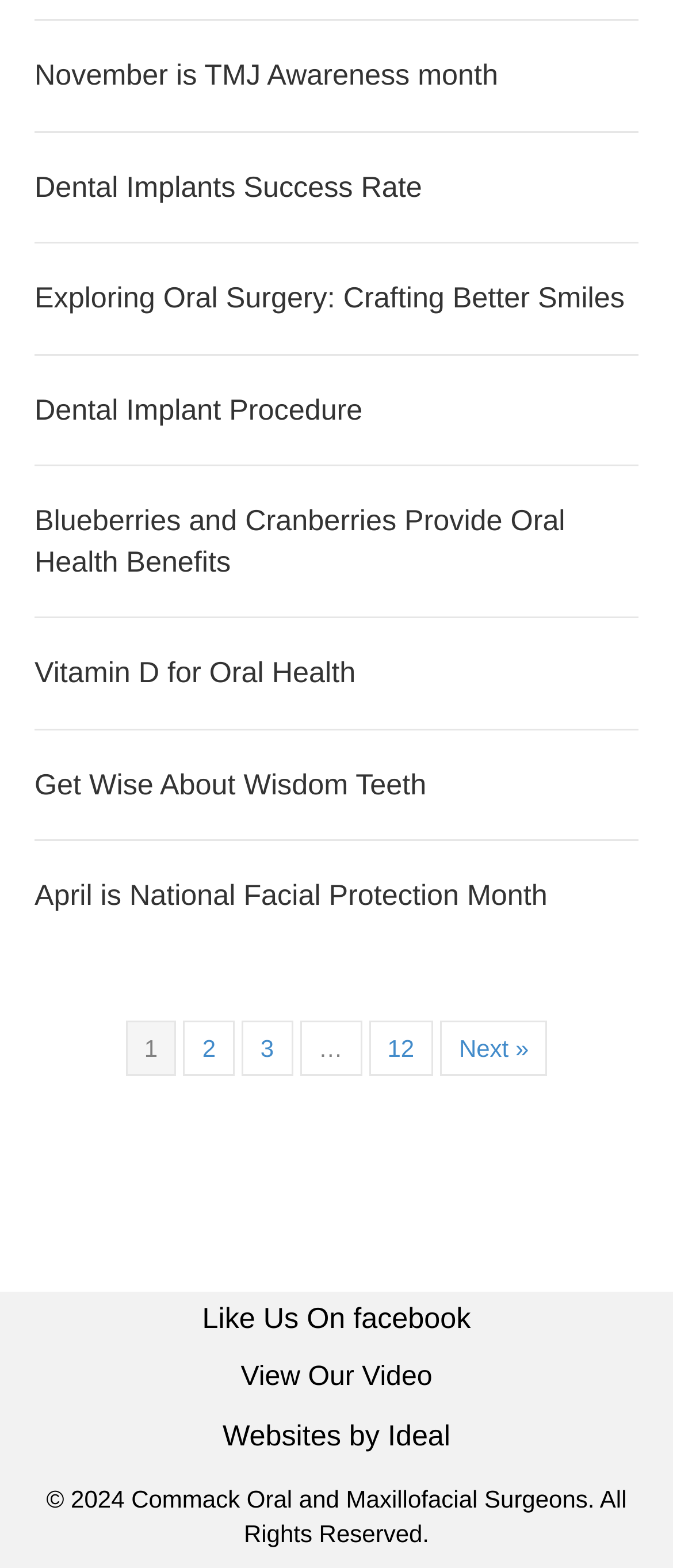Find and indicate the bounding box coordinates of the region you should select to follow the given instruction: "Like Us On Facebook".

[0.3, 0.83, 0.7, 0.851]